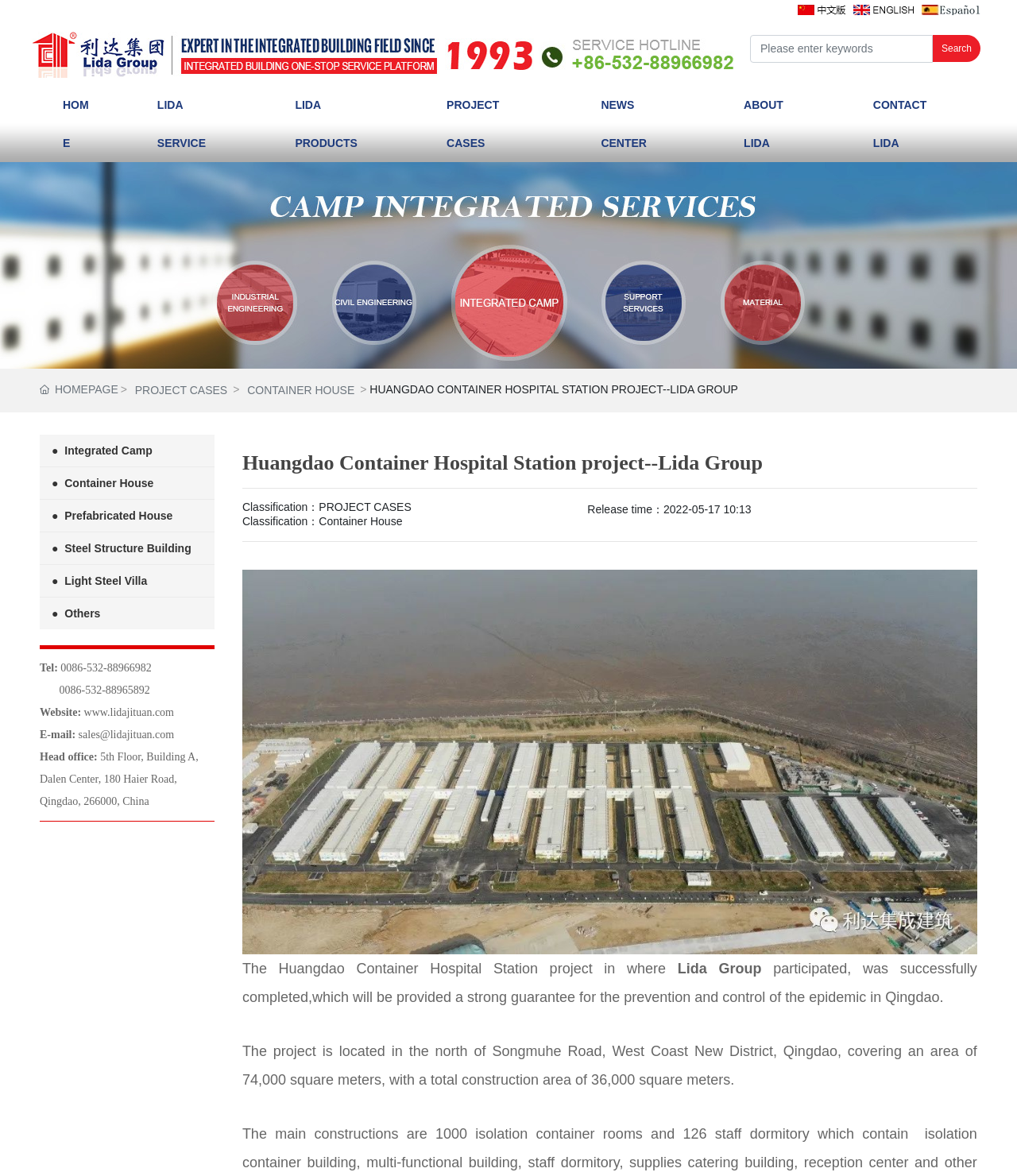Could you indicate the bounding box coordinates of the region to click in order to complete this instruction: "Go to homepage".

[0.031, 0.073, 0.124, 0.138]